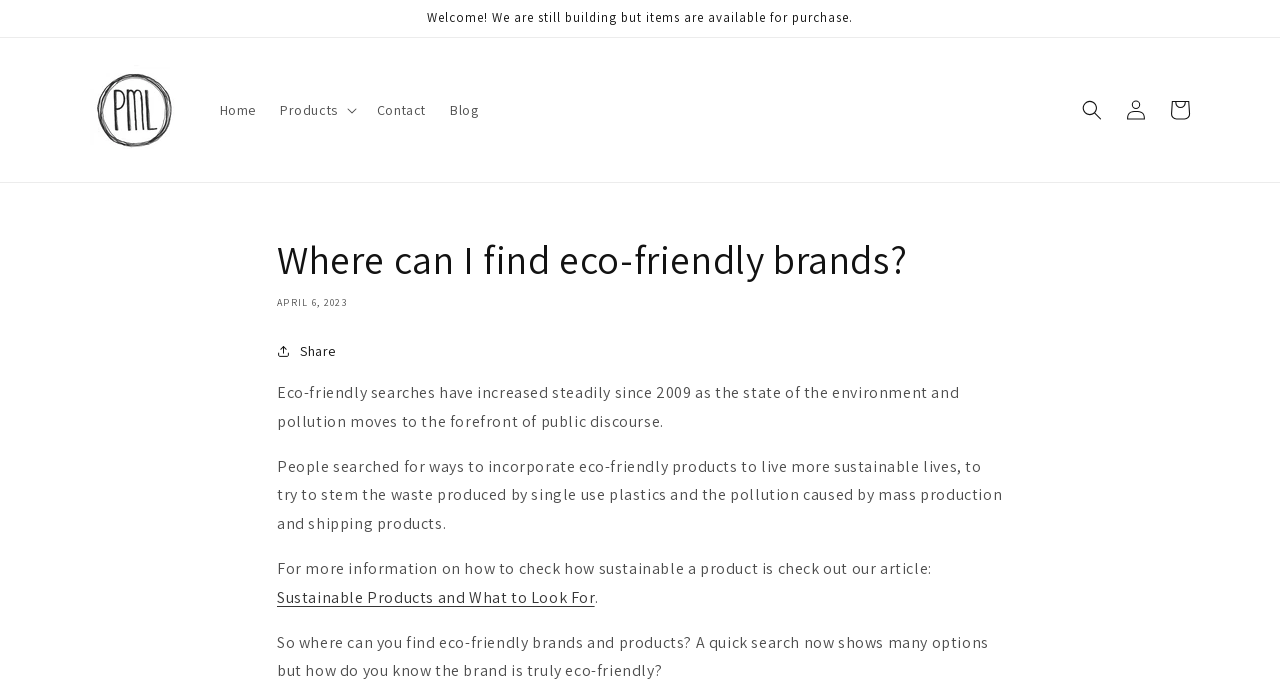Locate the bounding box coordinates of the element that needs to be clicked to carry out the instruction: "Explore the 'Products' section". The coordinates should be given as four float numbers ranging from 0 to 1, i.e., [left, top, right, bottom].

[0.209, 0.129, 0.285, 0.19]